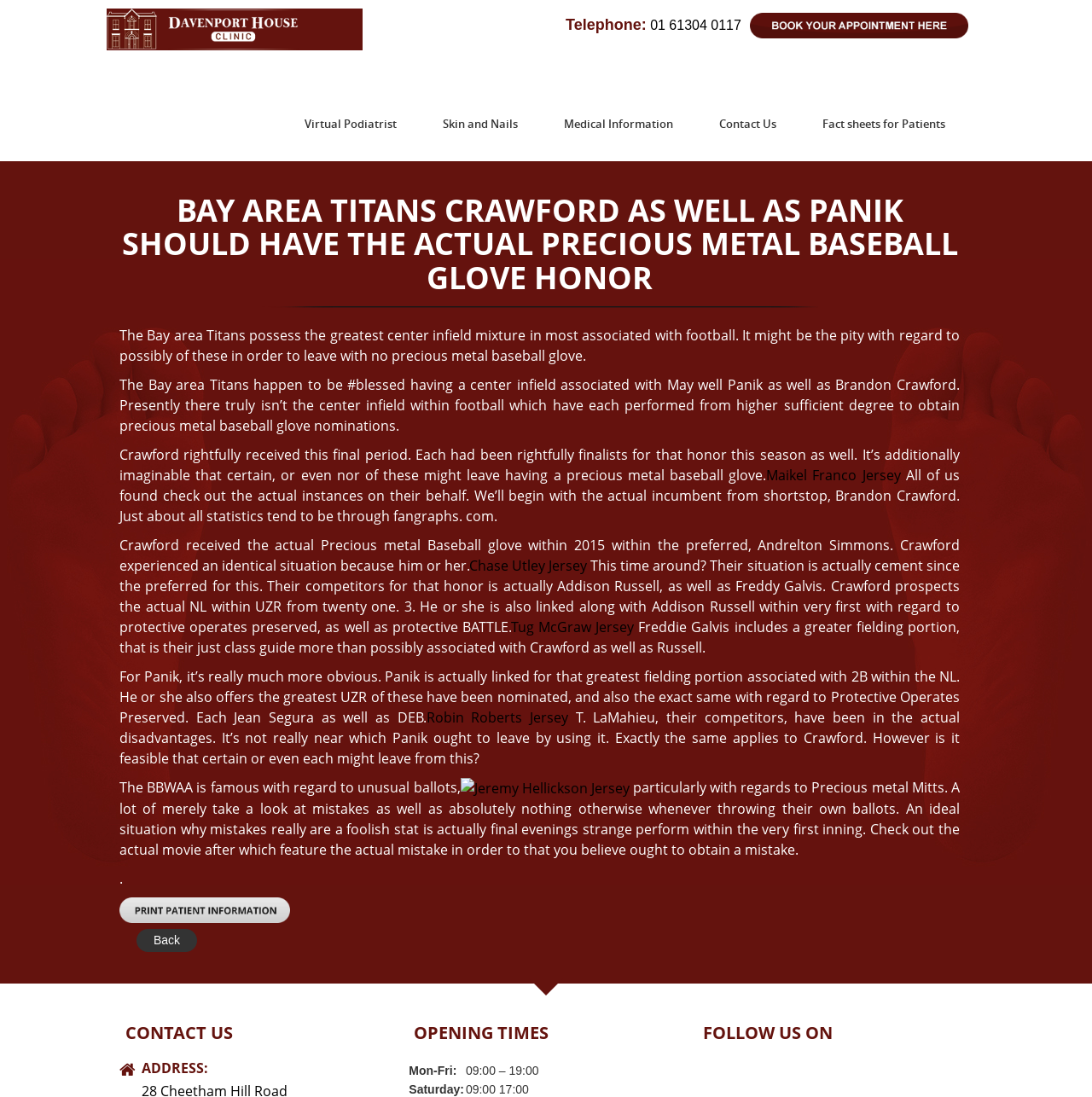Please mark the clickable region by giving the bounding box coordinates needed to complete this instruction: "Click the 'Maikel Franco Jersey' link".

[0.702, 0.424, 0.825, 0.441]